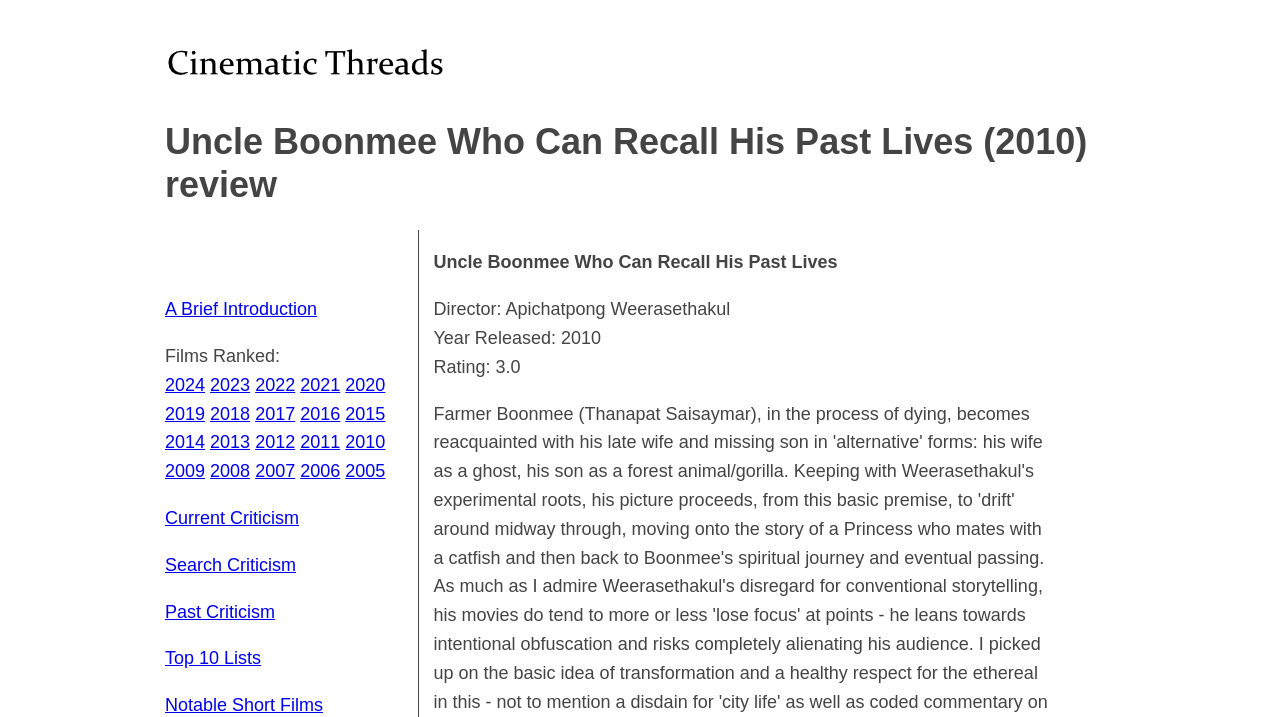How many links are there in the year section?
Look at the image and respond with a single word or a short phrase.

11